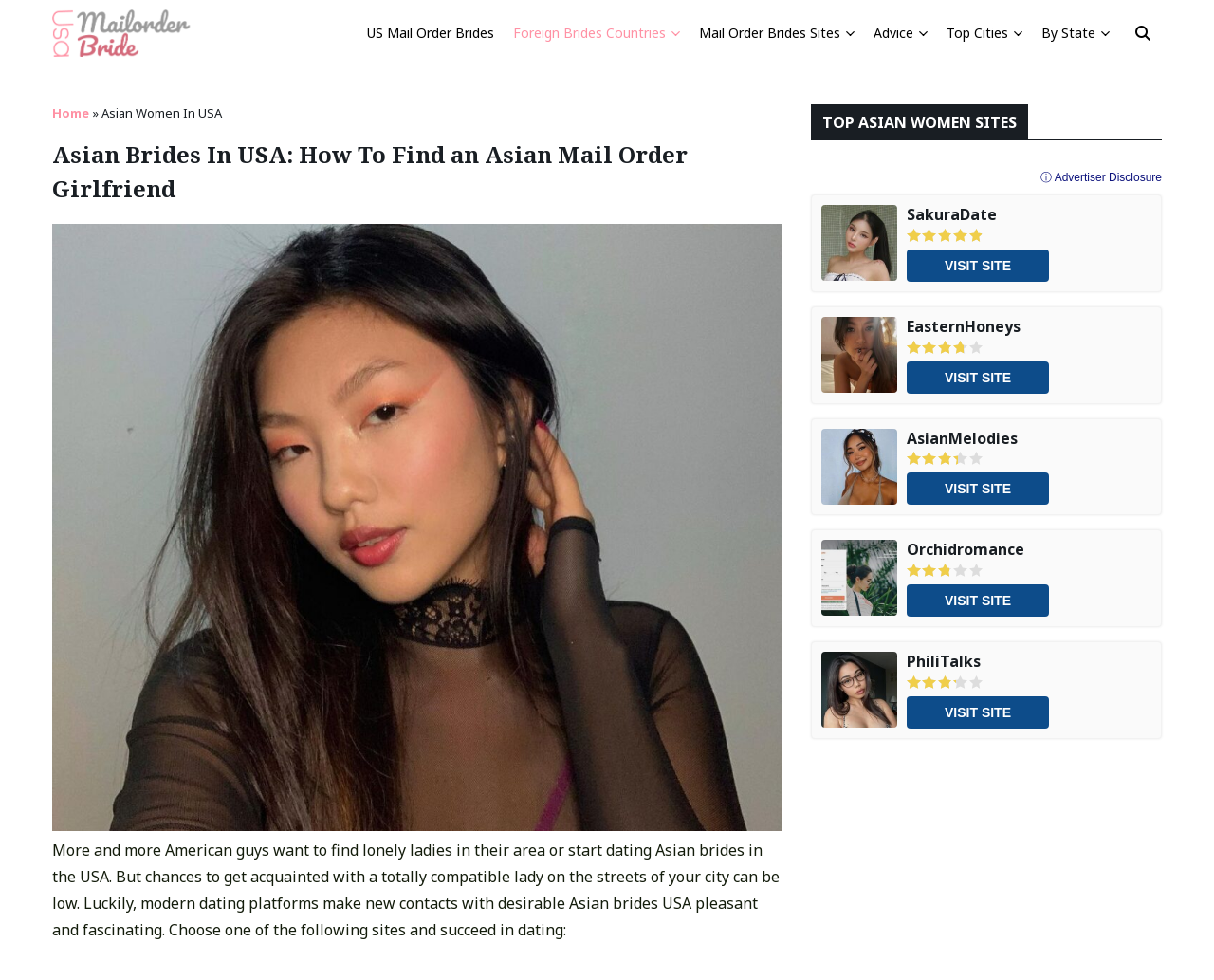Show me the bounding box coordinates of the clickable region to achieve the task as per the instruction: "Click on the US Mail Order Brides link".

[0.302, 0.012, 0.407, 0.056]